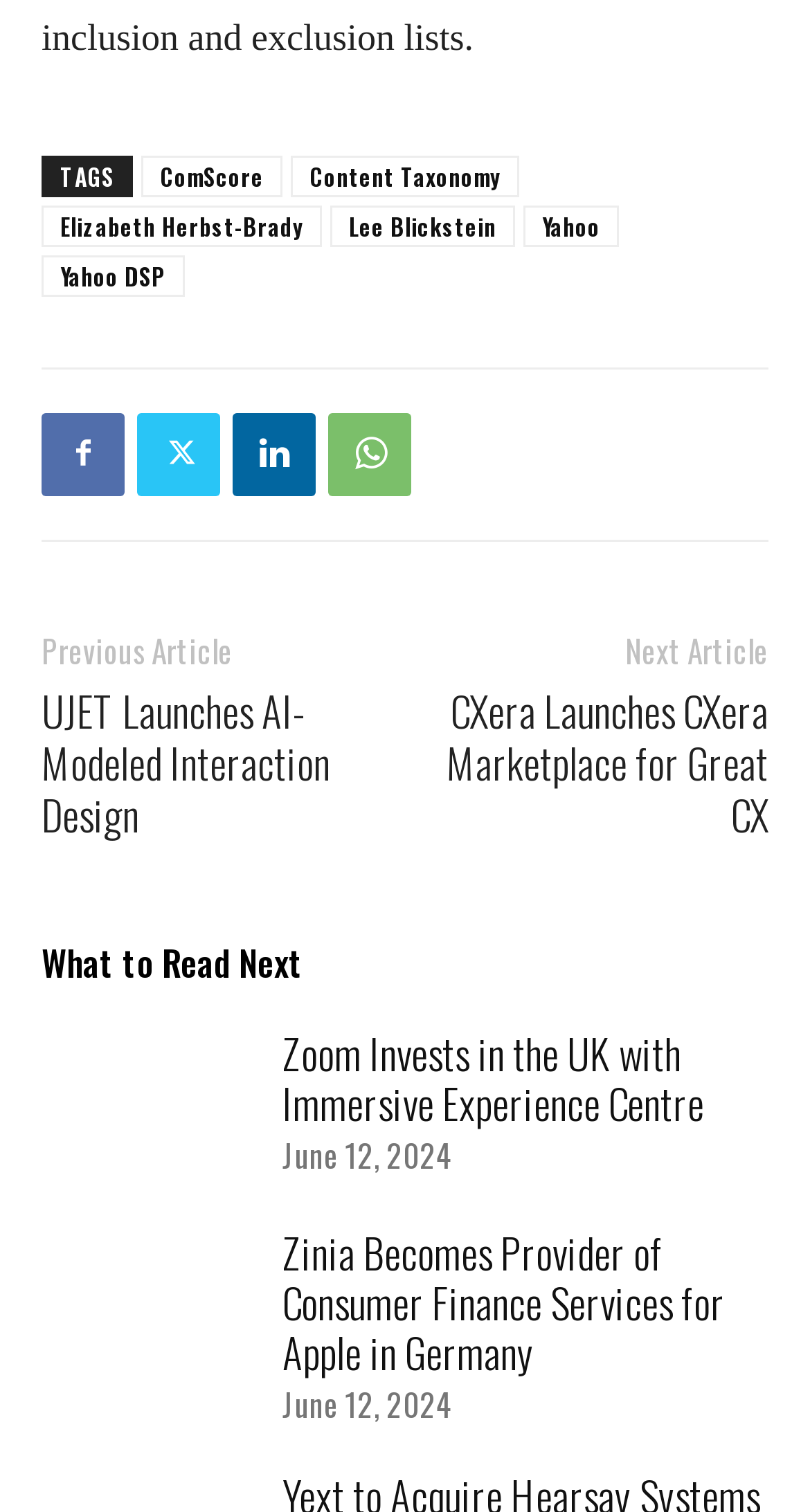Please identify the bounding box coordinates of the clickable area that will fulfill the following instruction: "Click on the 'Zinia Becomes Provider of Consumer Finance Services for Apple in Germany' link". The coordinates should be in the format of four float numbers between 0 and 1, i.e., [left, top, right, bottom].

[0.051, 0.811, 0.308, 0.907]